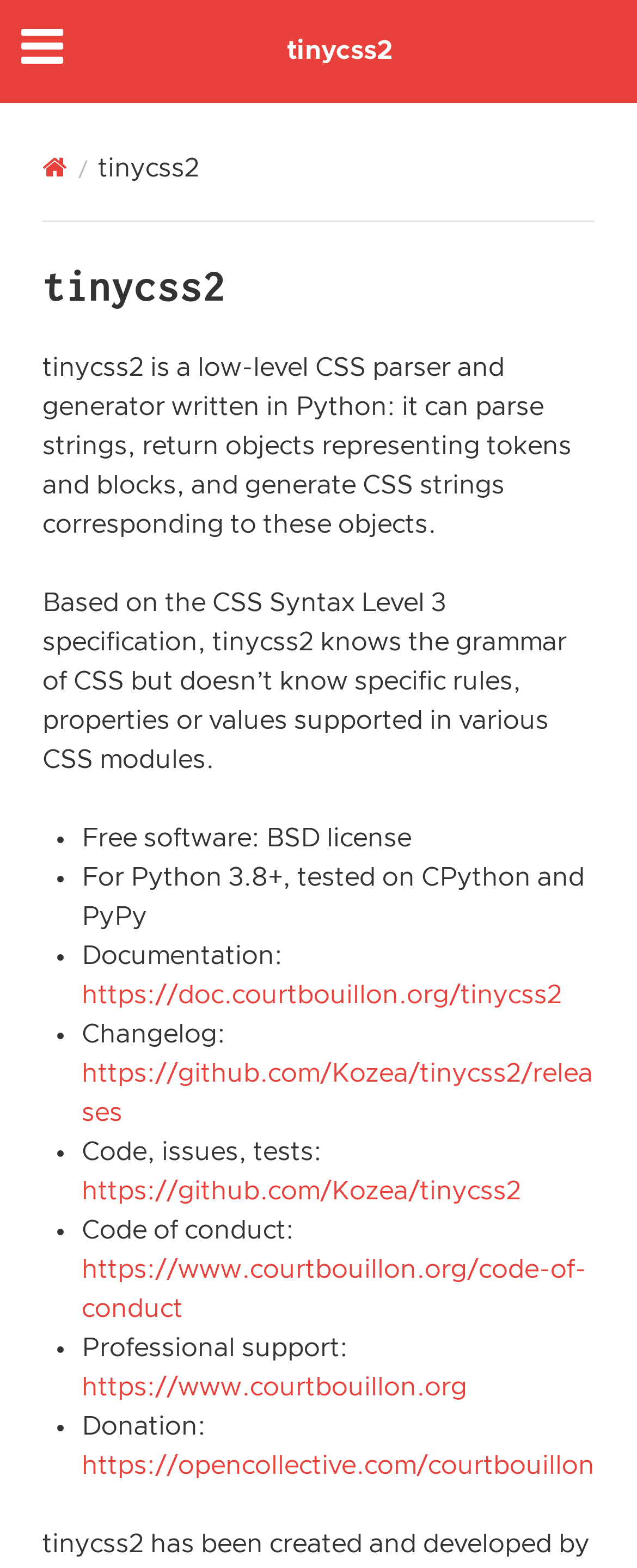Identify the bounding box coordinates of the specific part of the webpage to click to complete this instruction: "click on the Home link".

[0.066, 0.098, 0.105, 0.115]